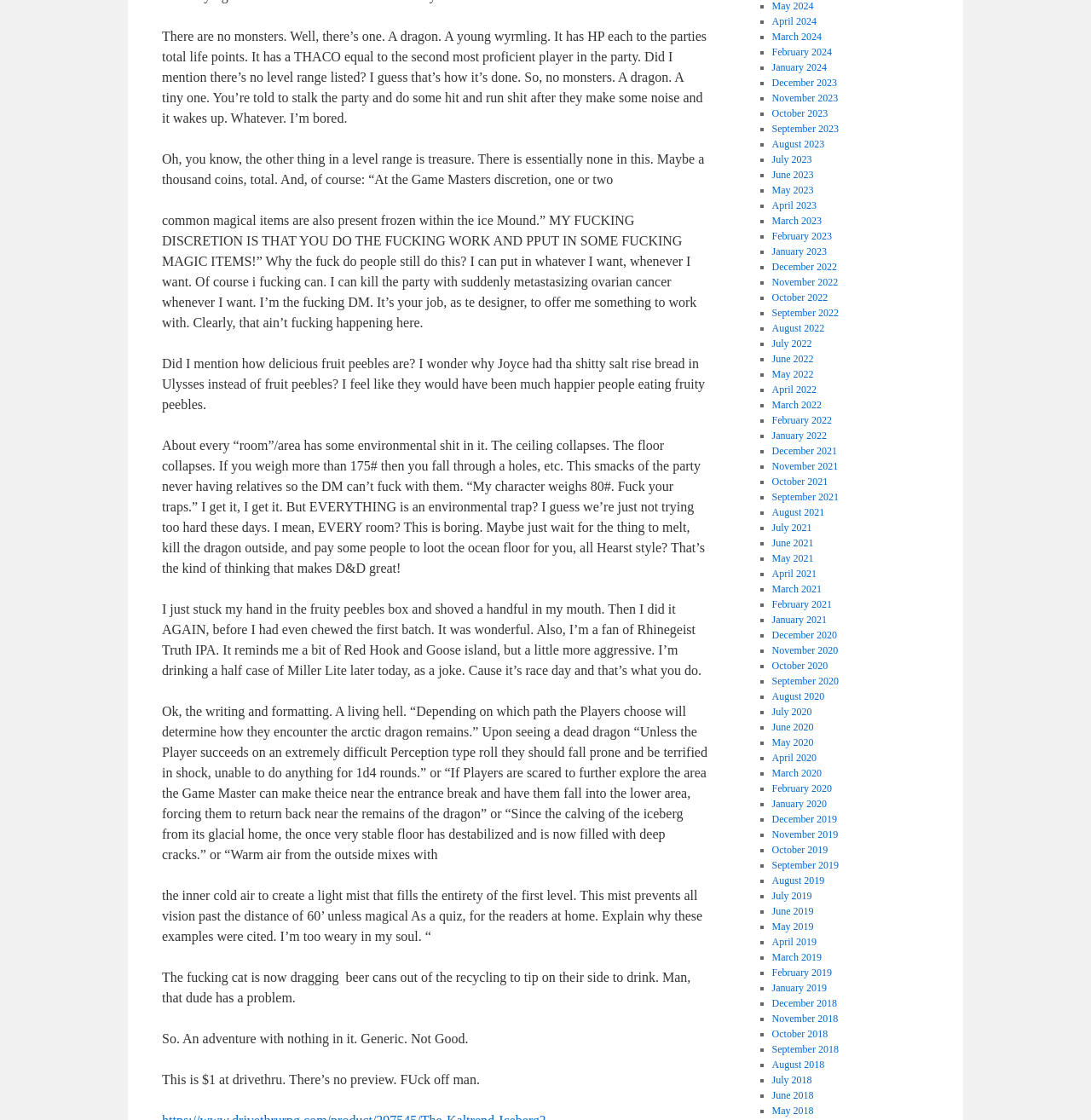Locate the bounding box of the UI element defined by this description: "January 2019". The coordinates should be given as four float numbers between 0 and 1, formatted as [left, top, right, bottom].

[0.707, 0.877, 0.758, 0.887]